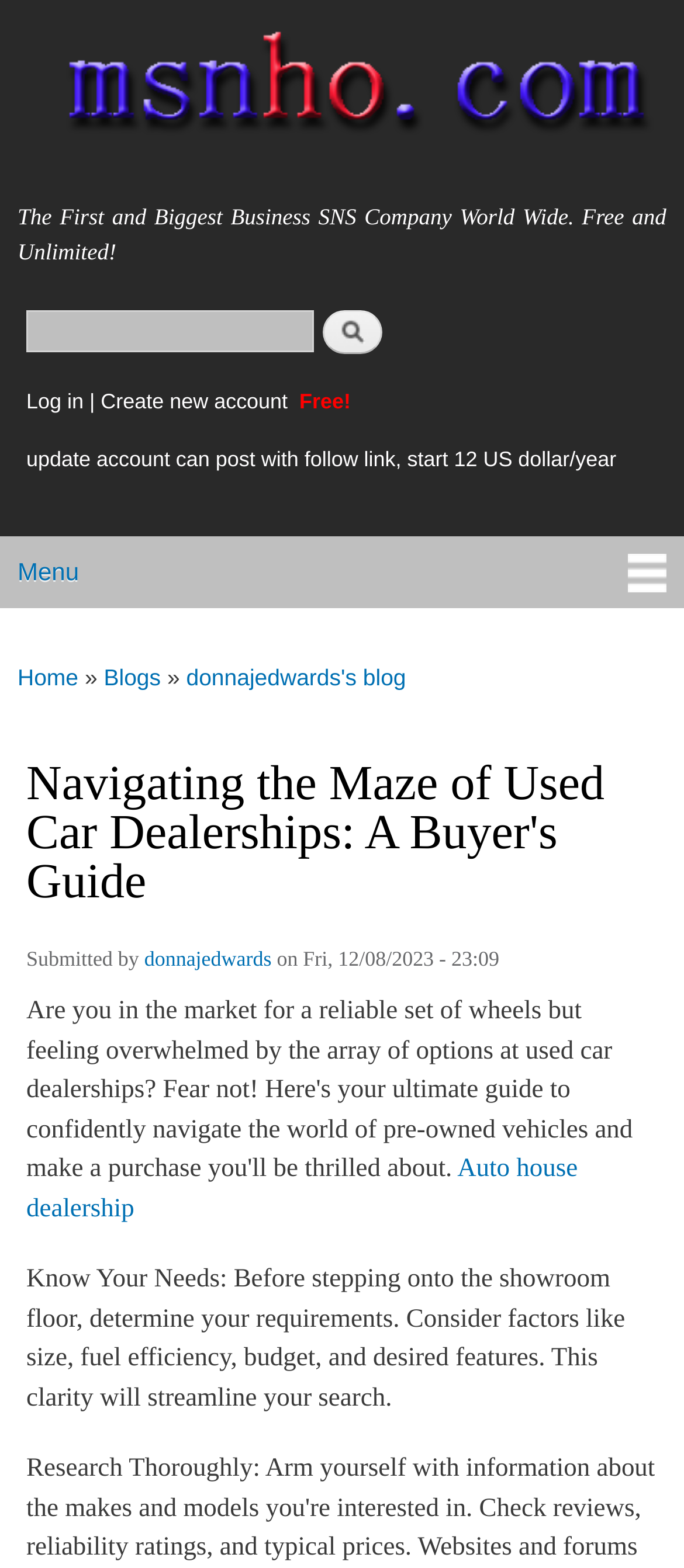Specify the bounding box coordinates of the area to click in order to follow the given instruction: "Search for something."

[0.038, 0.198, 0.459, 0.225]